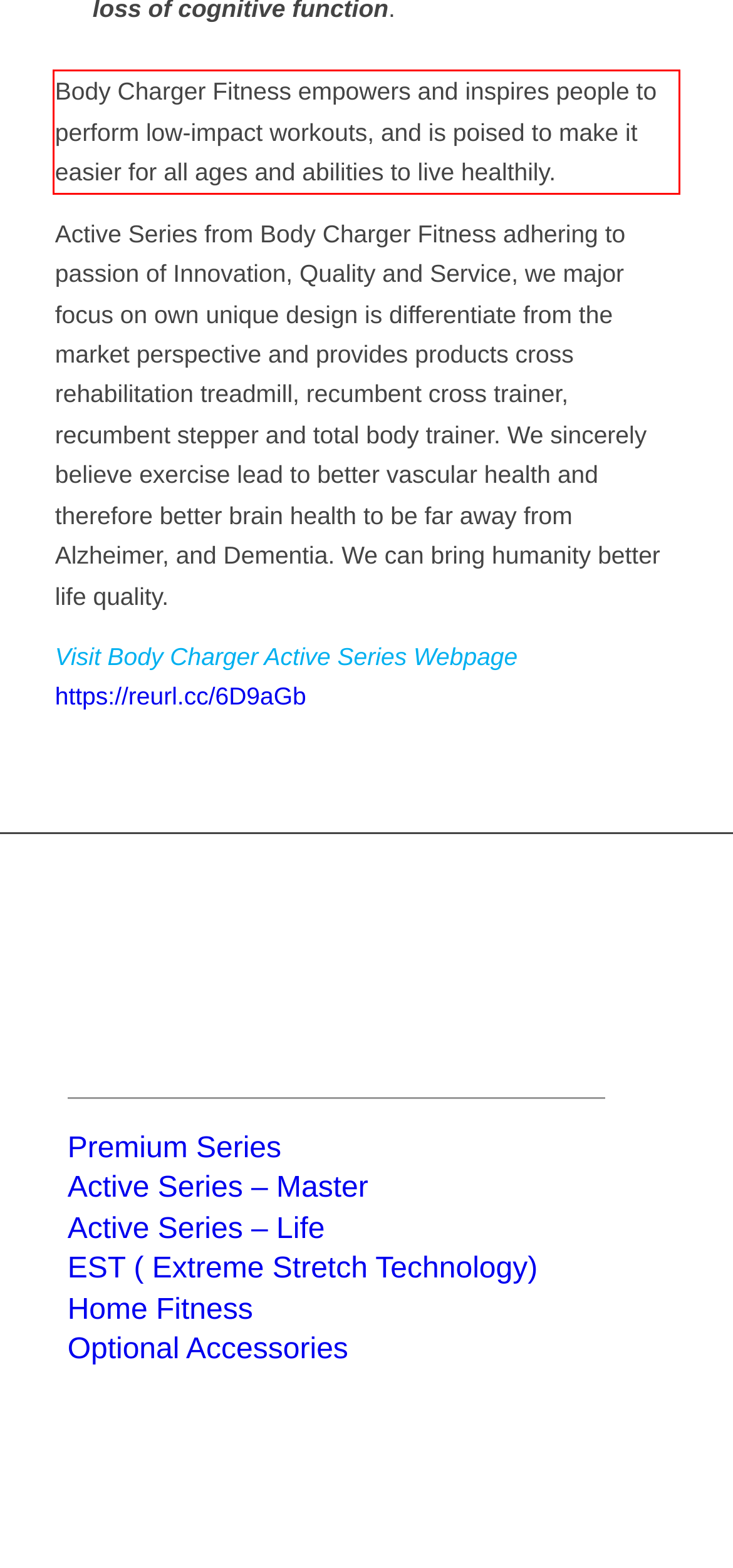You are presented with a screenshot containing a red rectangle. Extract the text found inside this red bounding box.

Body Charger Fitness empowers and inspires people to perform low-impact workouts, and is poised to make it easier for all ages and abilities to live healthily.